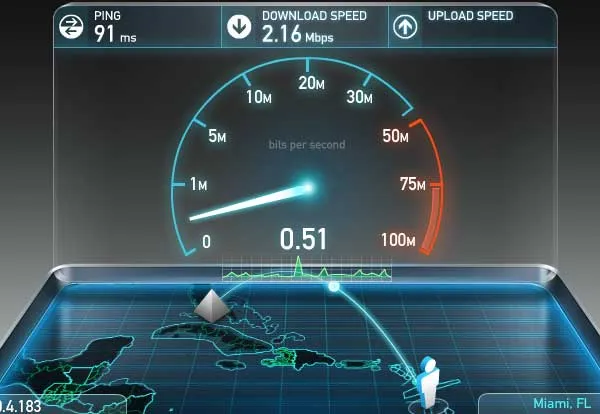Give a concise answer using one word or a phrase to the following question:
Where is the connection originating from?

Miami, FL